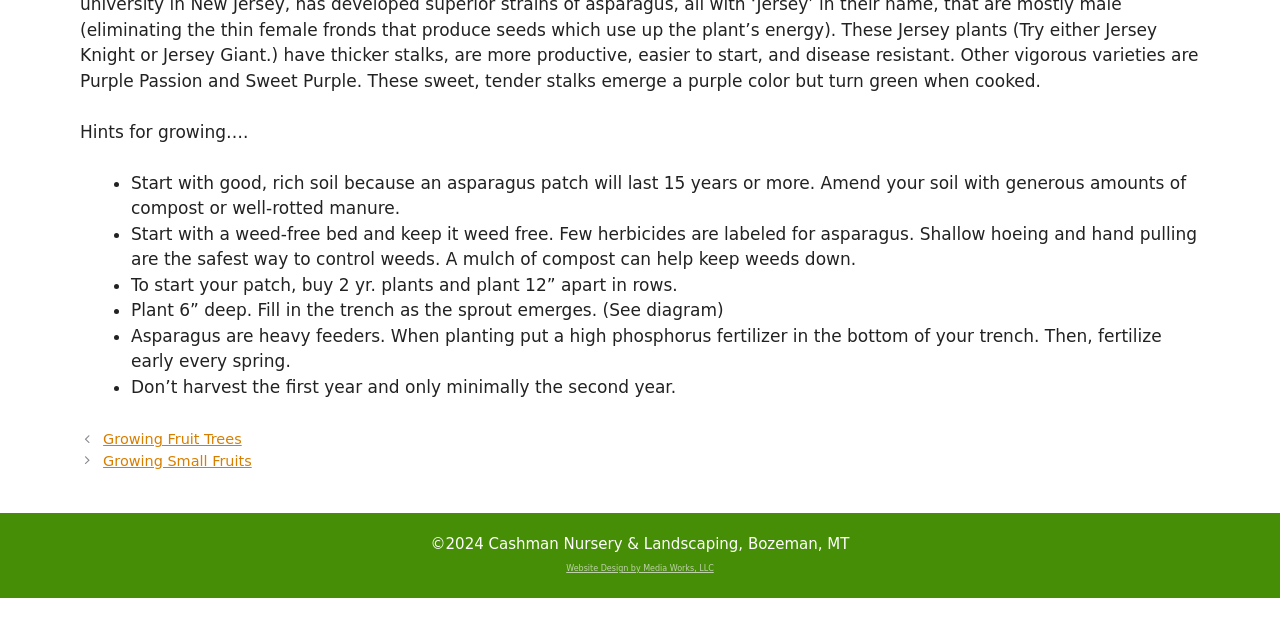Identify the bounding box of the HTML element described as: "Growing Small Fruits".

[0.081, 0.708, 0.197, 0.733]